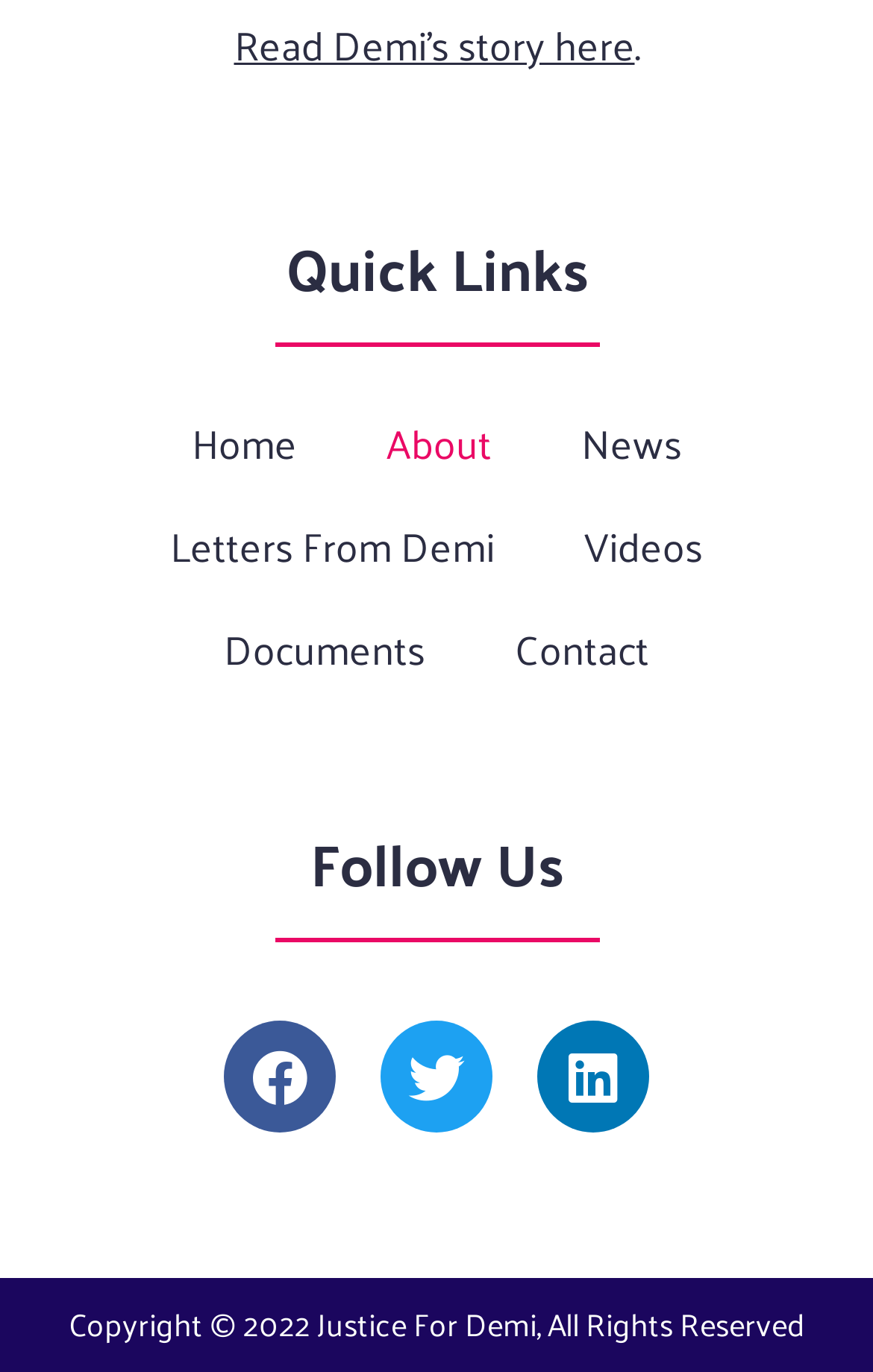Pinpoint the bounding box coordinates of the element that must be clicked to accomplish the following instruction: "Follow on Facebook". The coordinates should be in the format of four float numbers between 0 and 1, i.e., [left, top, right, bottom].

[0.256, 0.744, 0.385, 0.826]